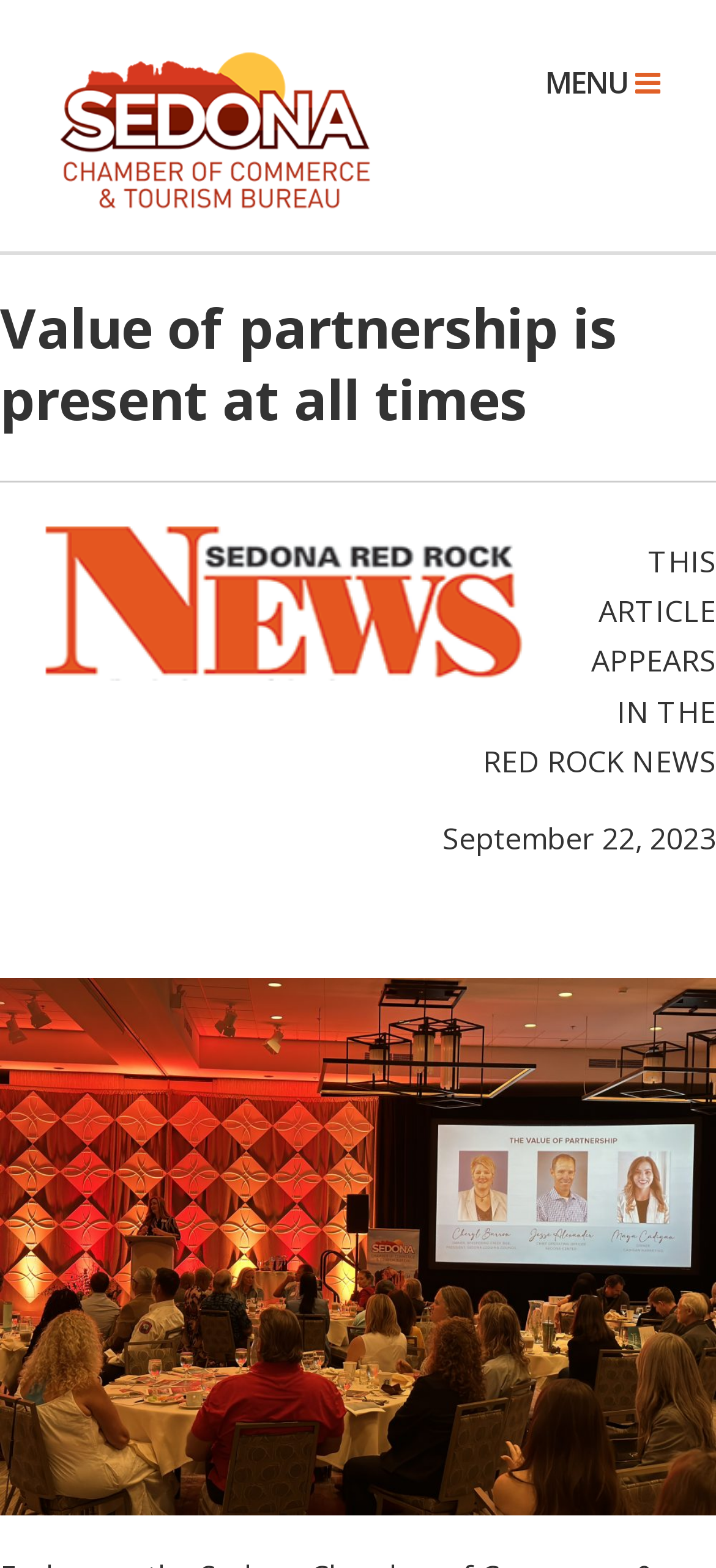Provide a brief response to the question below using a single word or phrase: 
What is the text above the search box?

Search here...